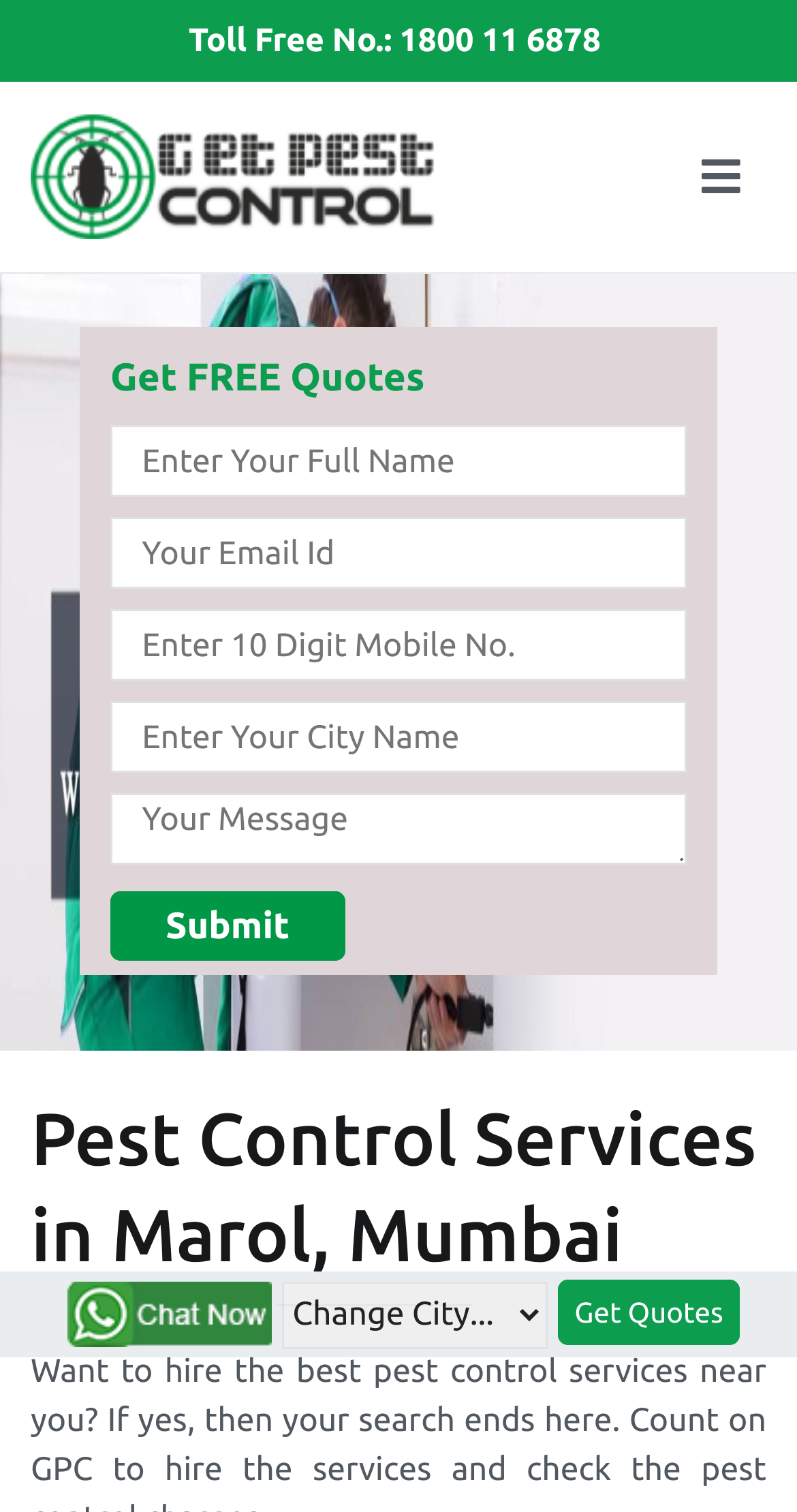Identify the bounding box of the UI element described as follows: "placeholder="Your Email Id"". Provide the coordinates as four float numbers in the range of 0 to 1 [left, top, right, bottom].

[0.138, 0.343, 0.862, 0.39]